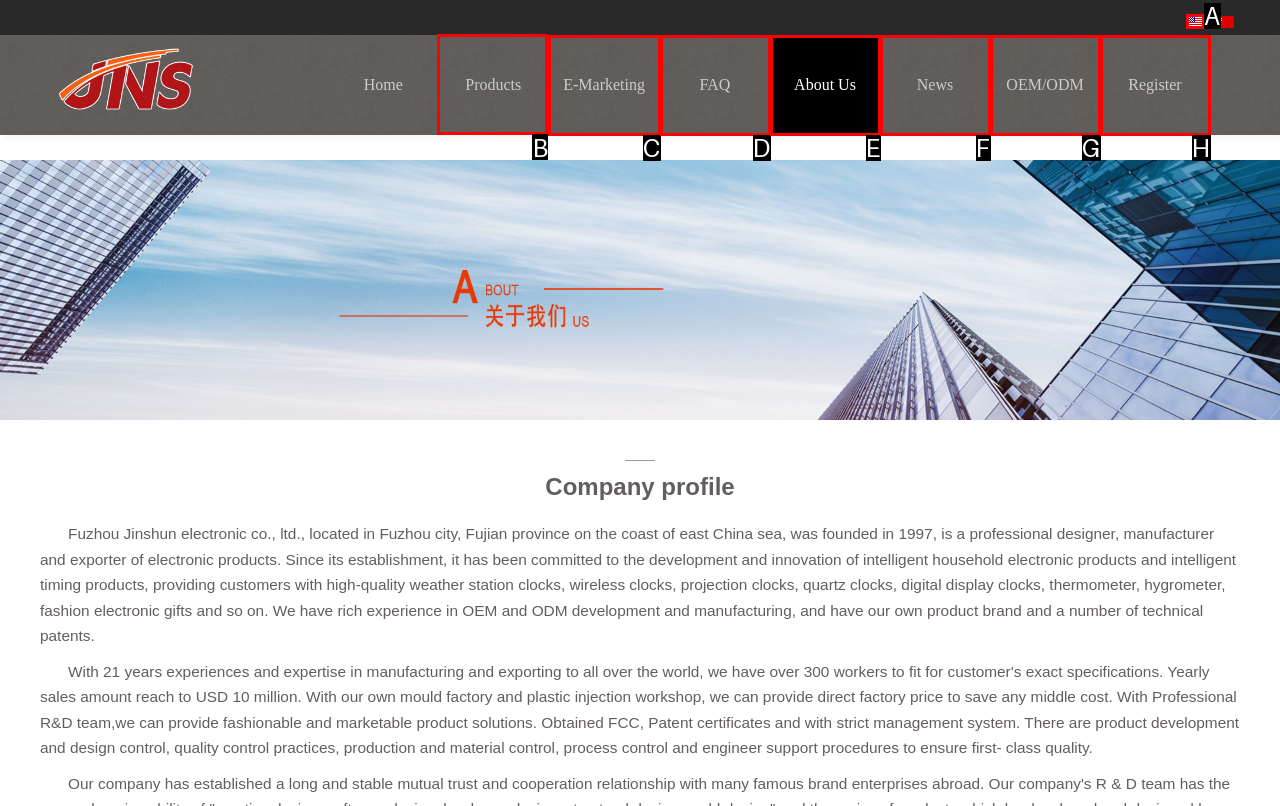Select the appropriate bounding box to fulfill the task: Go to Products page Respond with the corresponding letter from the choices provided.

B